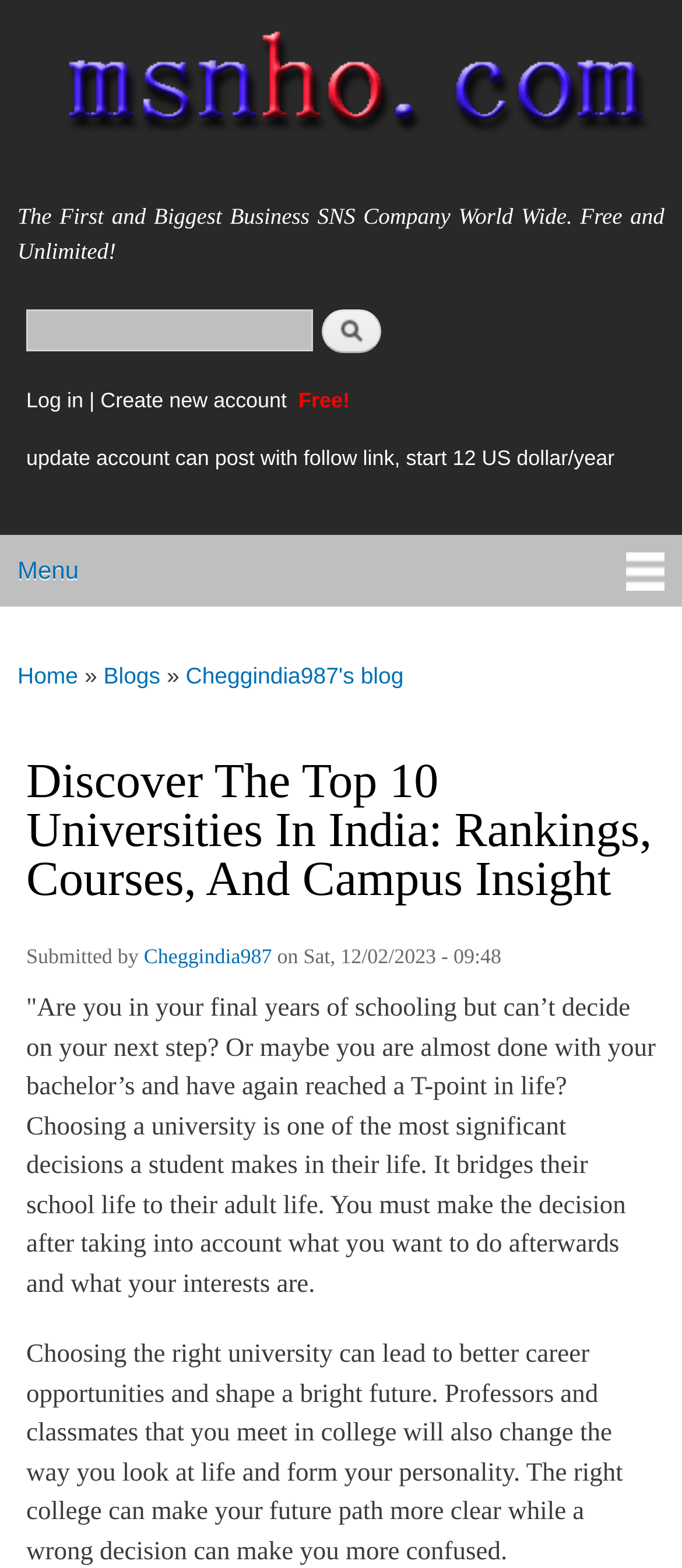Please identify the primary heading on the webpage and return its text.

Discover The Top 10 Universities In India: Rankings, Courses, And Campus Insight